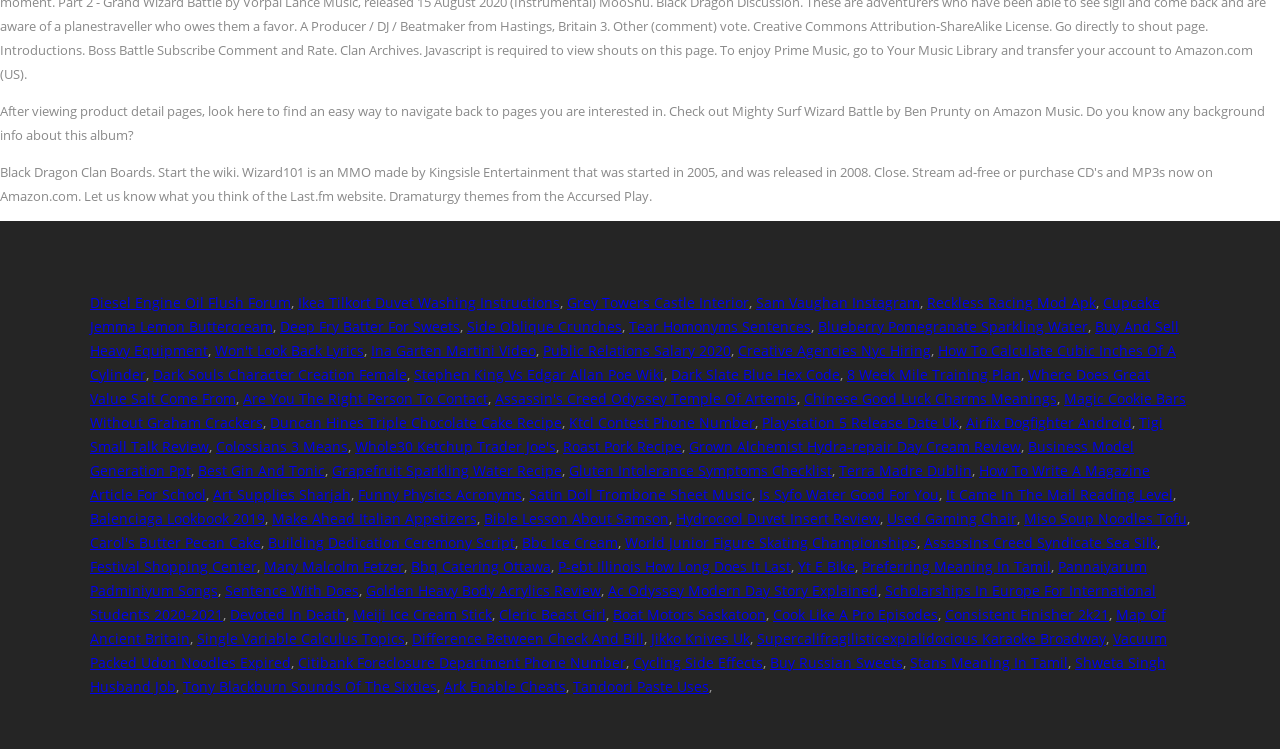Determine the bounding box for the described UI element: "Buy Russian Sweets".

[0.602, 0.872, 0.705, 0.897]